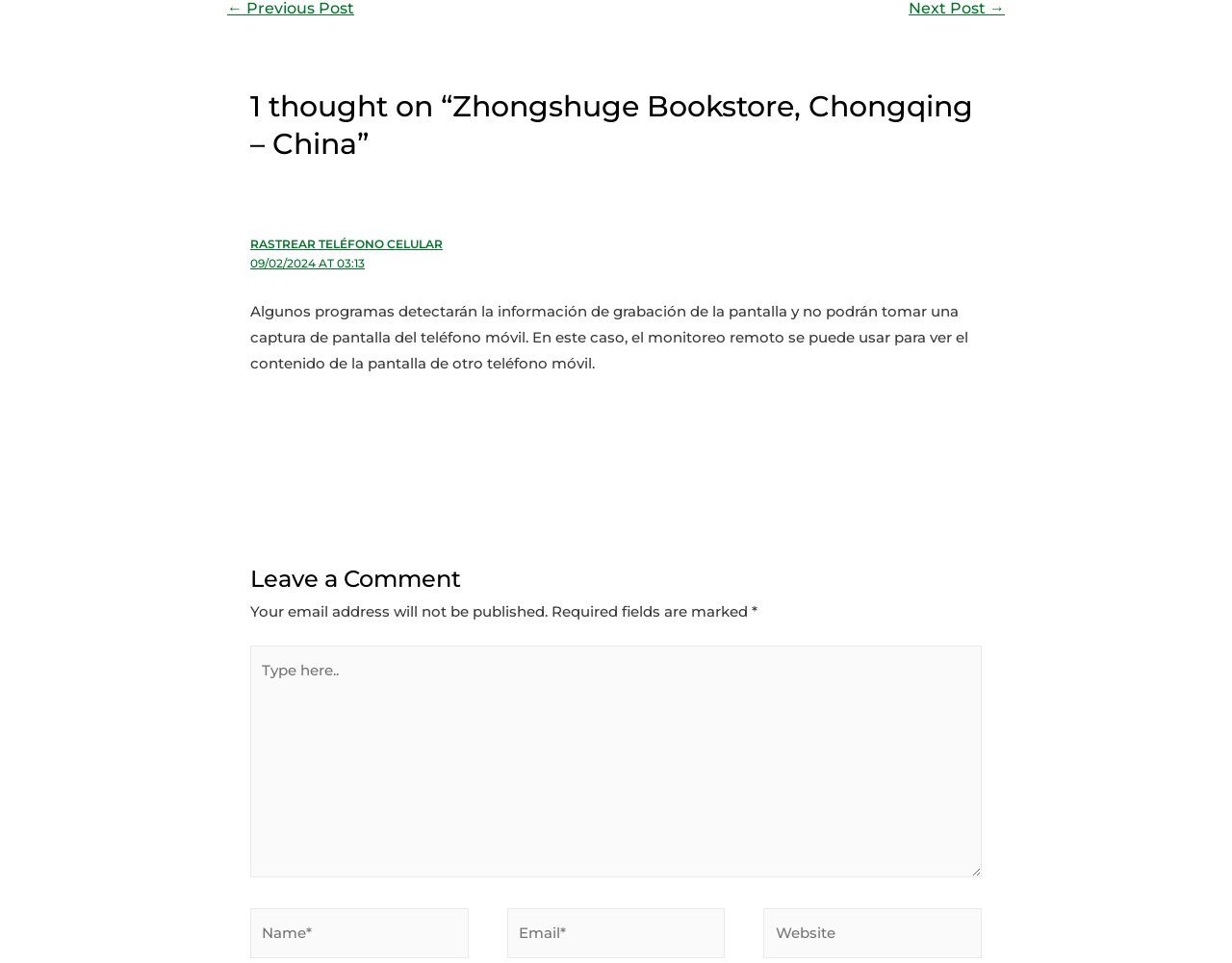What is the purpose of the text box below 'Type here..'
Look at the screenshot and give a one-word or phrase answer.

Leave a comment